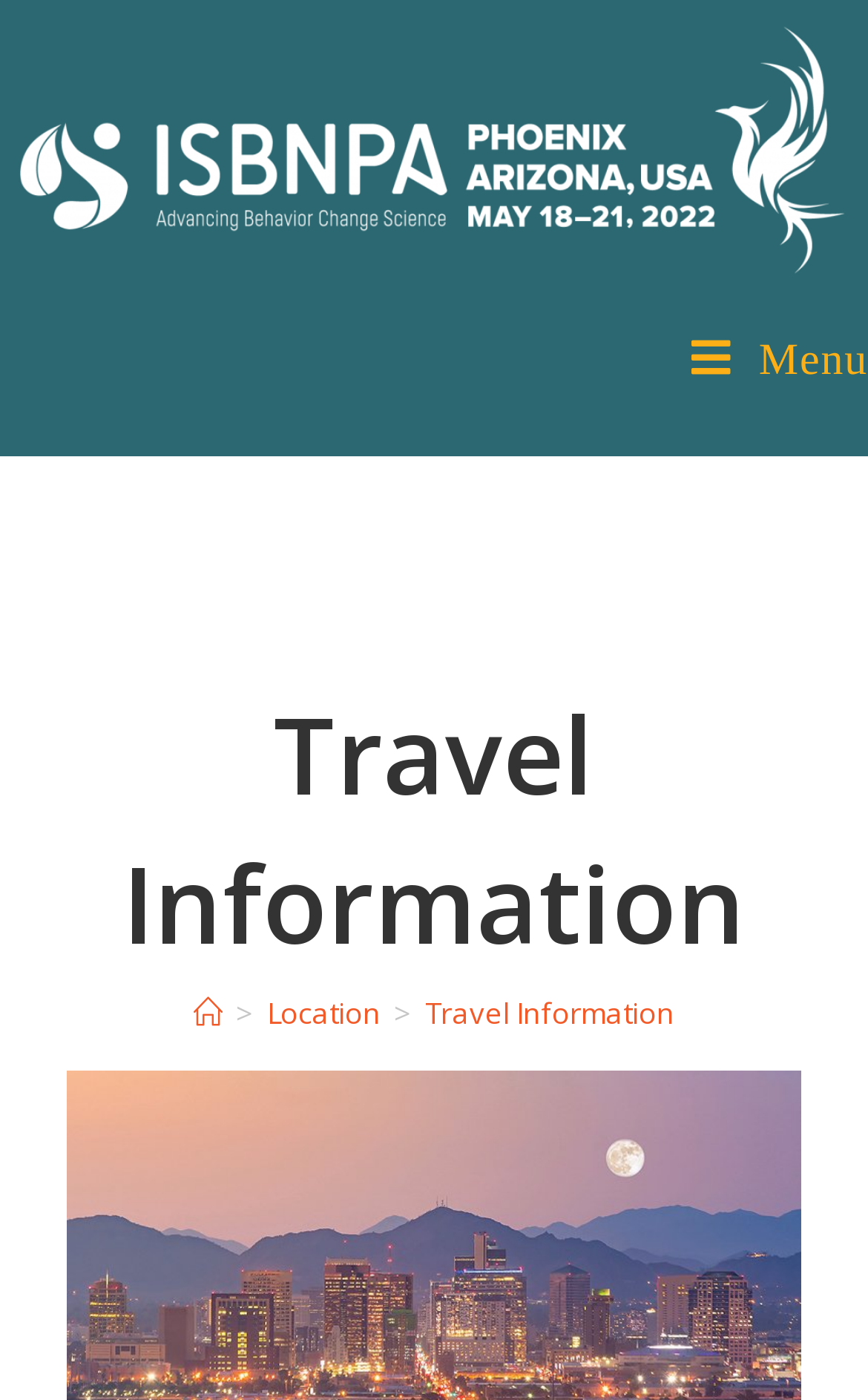Look at the image and give a detailed response to the following question: What is above the header section?

By comparing the y1 and y2 coordinates of the elements, we can determine that the image and link elements with the text 'ISBNPA 2022' are located above the header section, which contains the heading 'Travel Information' and the navigation 'Breadcrumbs'.